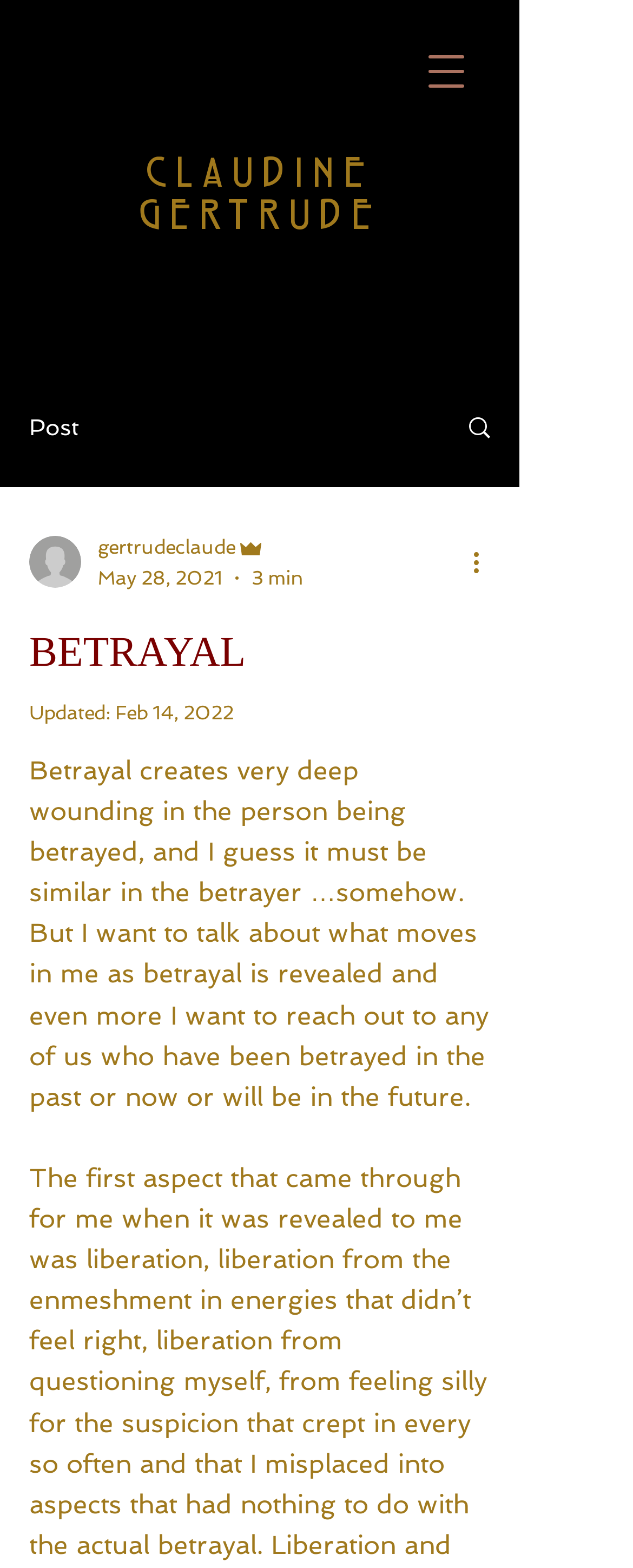Who is the author of this post?
Could you answer the question with a detailed and thorough explanation?

I determined the author by looking at the heading element with the text 'Claudine Gertrude' which is a link, indicating that it is the author's name.